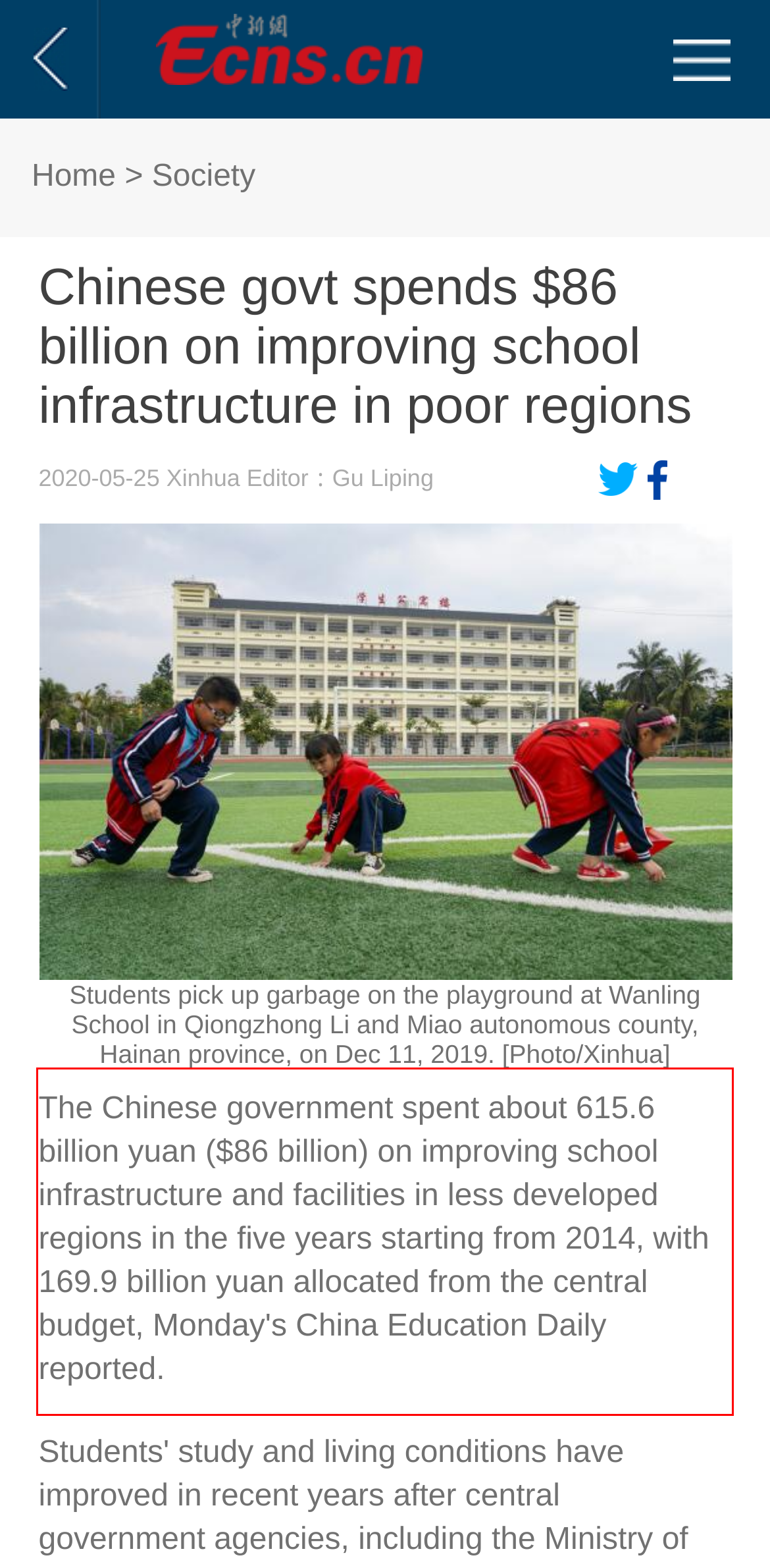Please analyze the screenshot of a webpage and extract the text content within the red bounding box using OCR.

The Chinese government spent about 615.6 billion yuan ($86 billion) on improving school infrastructure and facilities in less developed regions in the five years starting from 2014, with 169.9 billion yuan allocated from the central budget, Monday's China Education Daily reported.